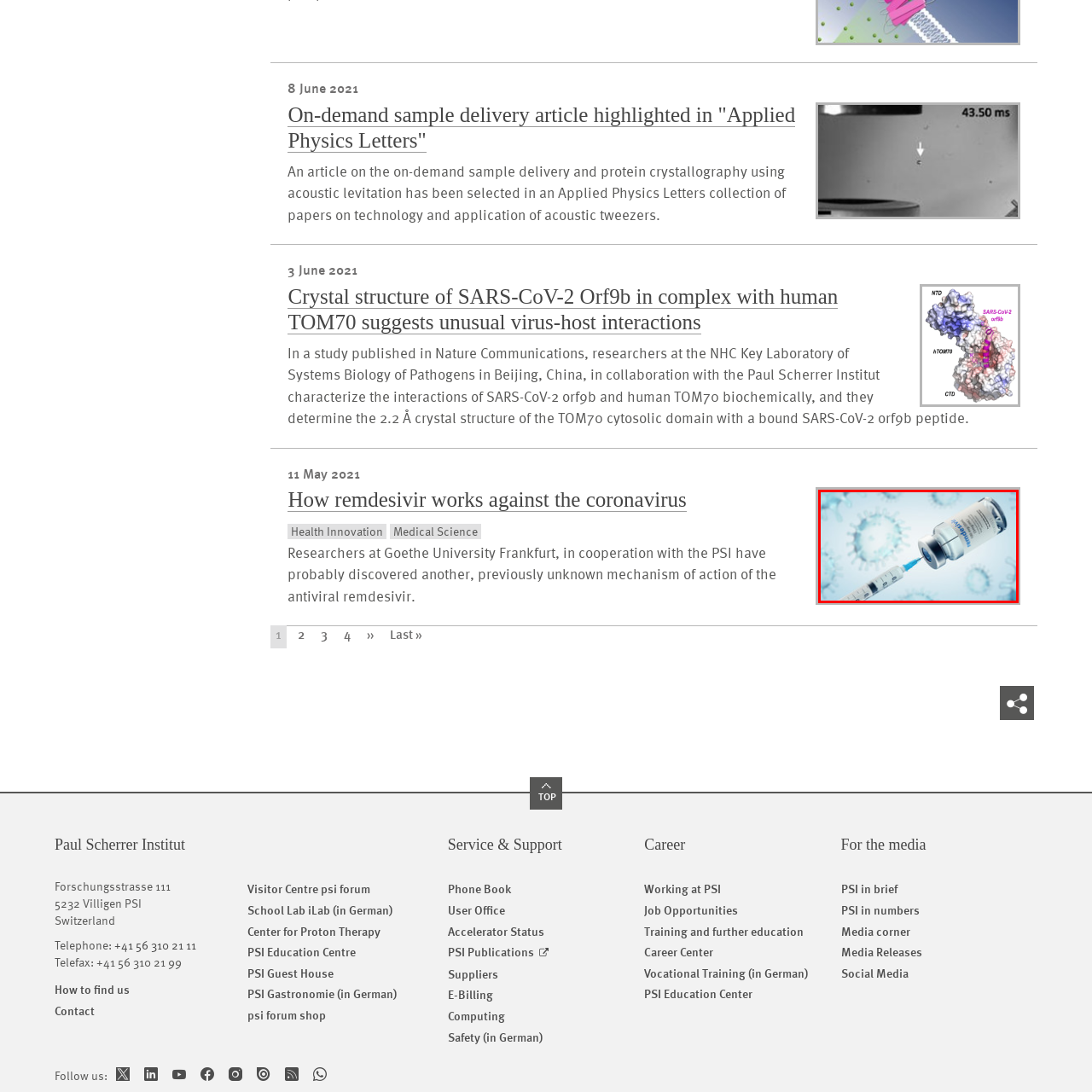Provide a detailed account of the visual content within the red-outlined section of the image.

The image depicts a syringe poised to draw a dose from a vial of a vaccine, set against a backdrop of stylized virus particles. This visually conveys the theme of vaccination and its importance in combating viral infections. The vial prominently features the name of the vaccine, suggesting a focus on medical science and health innovations, particularly in the context of recent advancements in antiviral treatments. The choice of elements in the image highlights the critical role of vaccines in public health, especially in response to recent global health challenges.